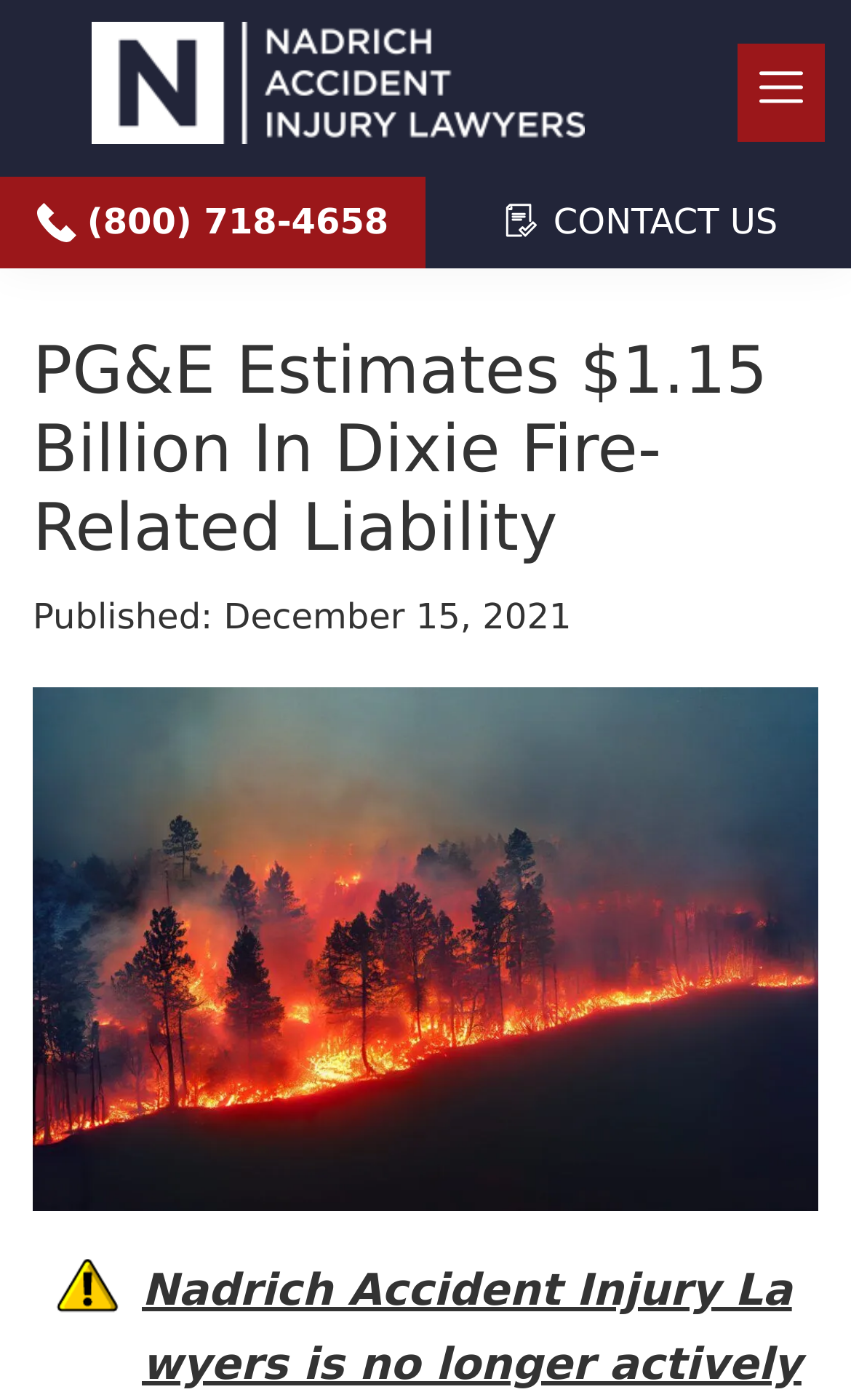Answer the question using only a single word or phrase: 
What is the logo on the top left corner?

Nadrich Accident Injury Lawyers